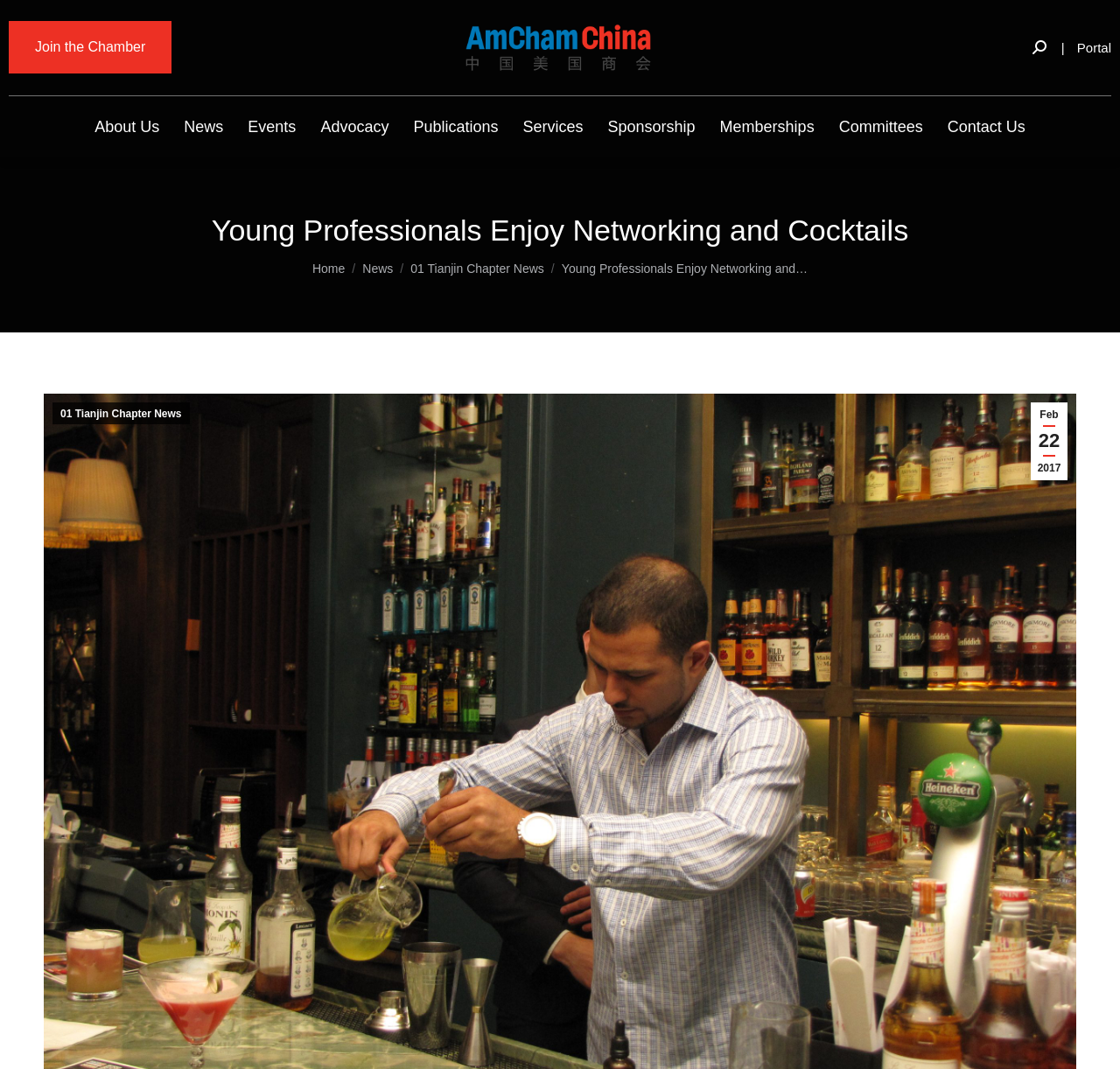Please identify the bounding box coordinates for the region that you need to click to follow this instruction: "Read the news".

[0.153, 0.09, 0.21, 0.147]